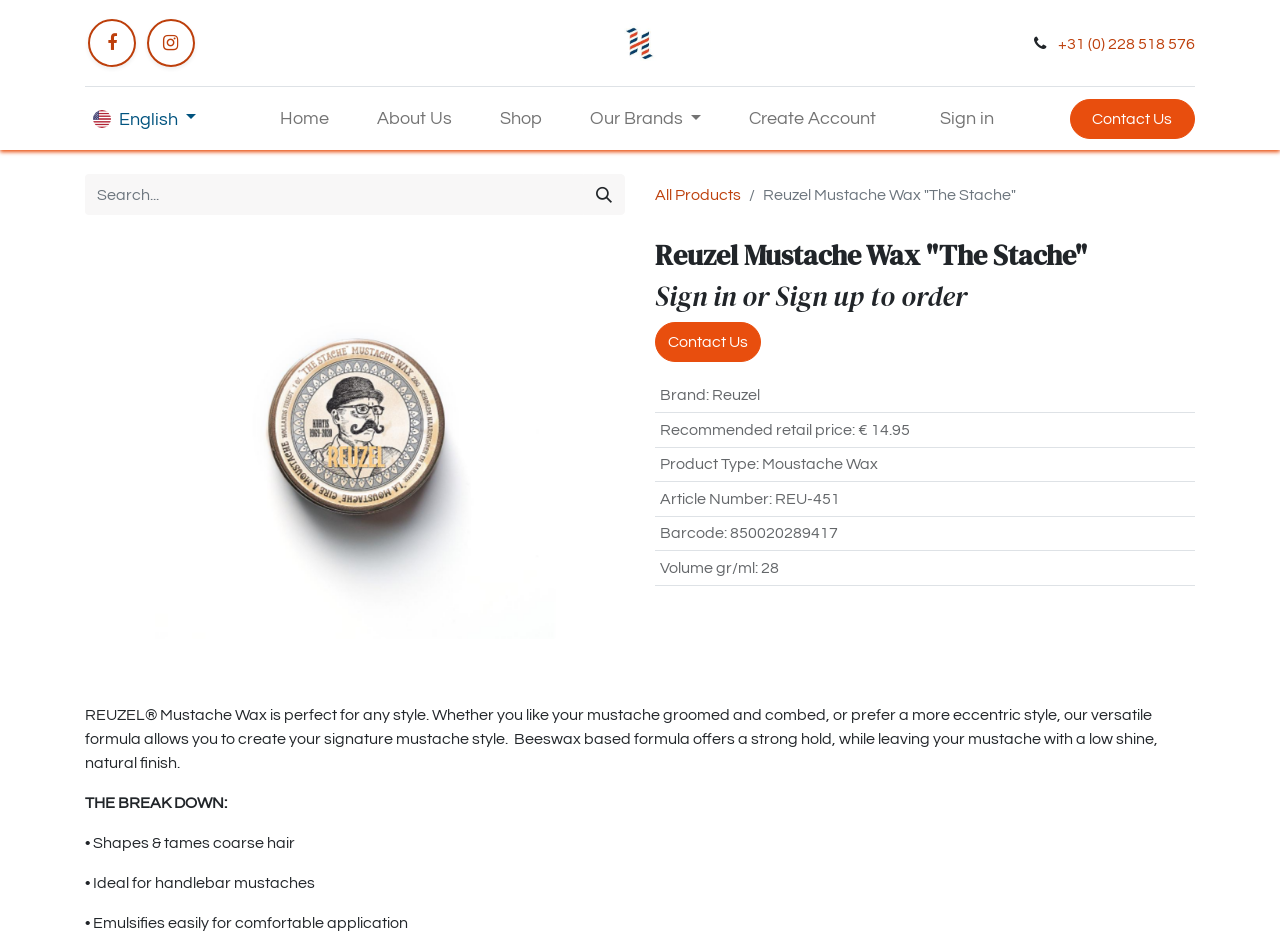What is the brand of the product?
From the details in the image, answer the question comprehensively.

I determined the answer by looking at the table on the webpage, specifically the row with the label 'Brand:' and the corresponding value 'Reuzel'.